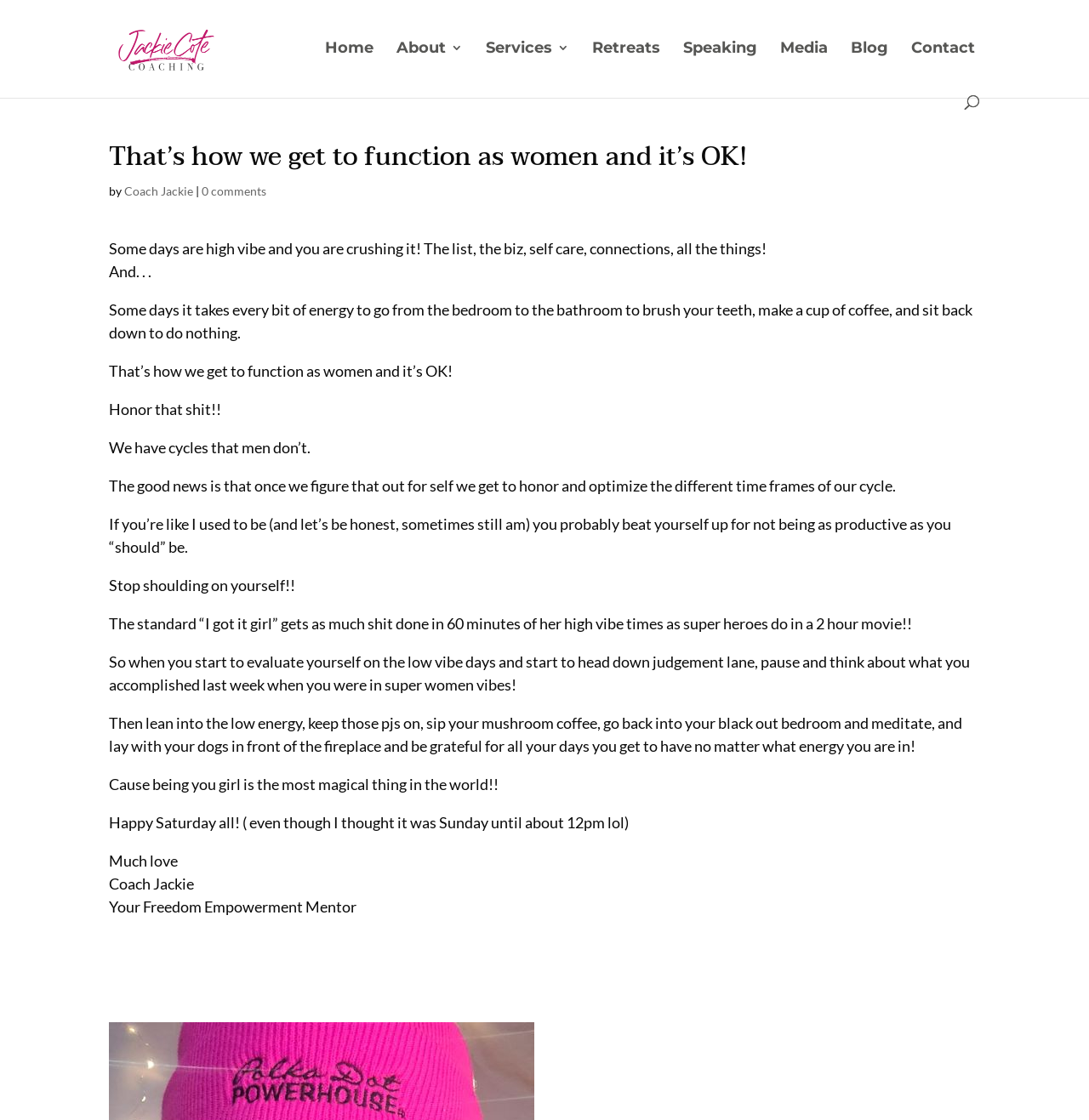What is the author of the blog post?
Provide a fully detailed and comprehensive answer to the question.

The author of the blog post can be found at the end of the post, where it says 'Much love, Coach Jackie'. This is also confirmed by the link 'Coach Jackie' at the top of the webpage.